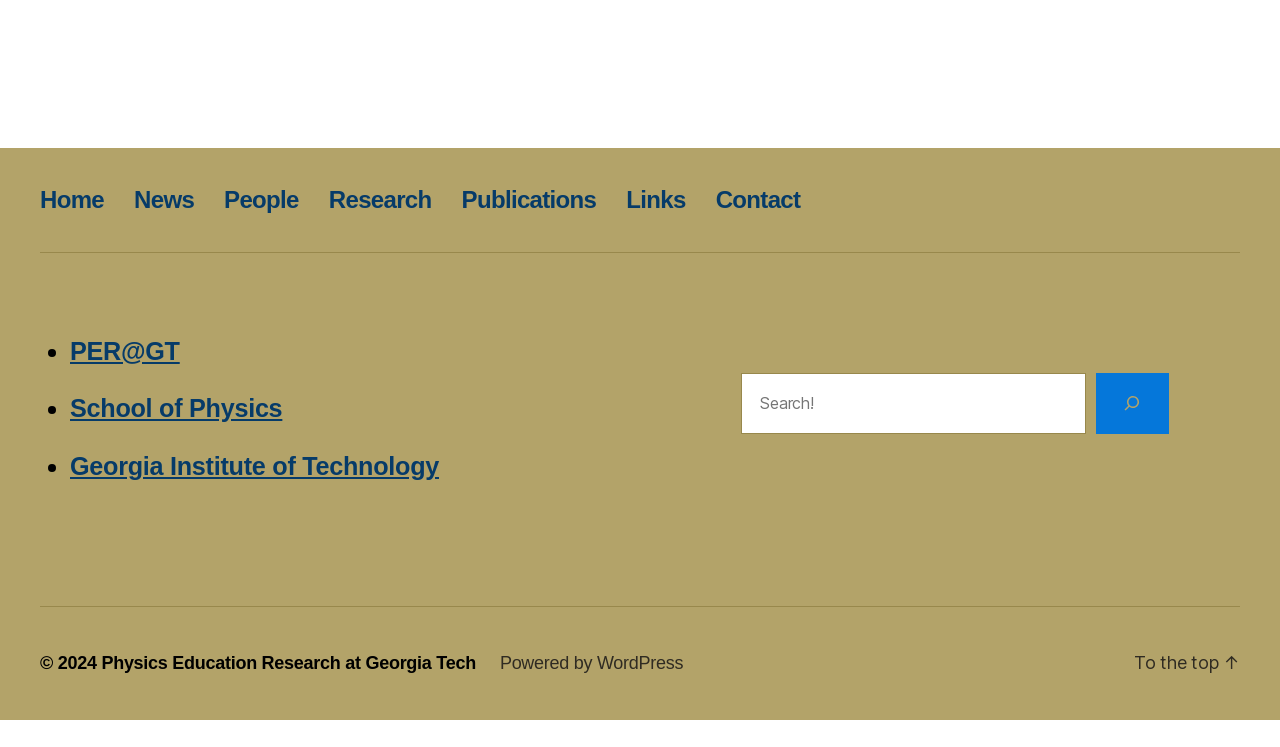Please determine the bounding box coordinates for the UI element described as: "Georgia Institute of Technology".

[0.055, 0.641, 0.343, 0.678]